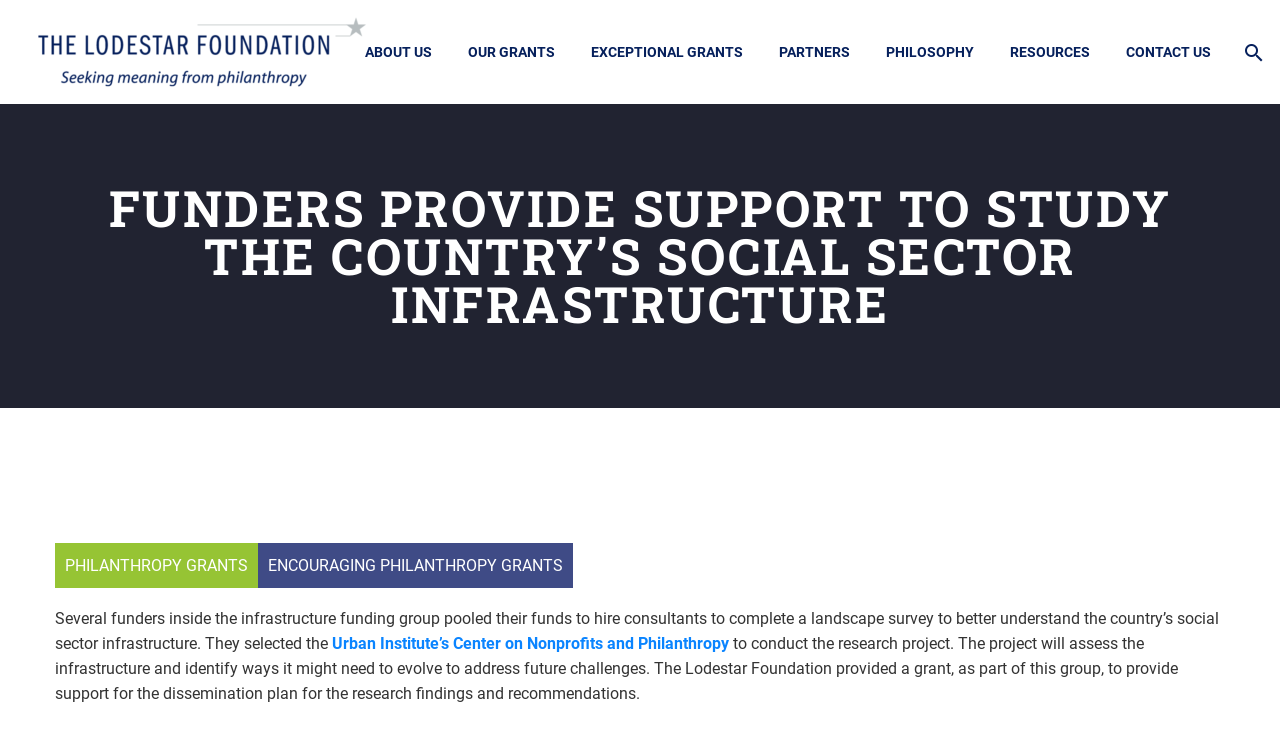Please analyze the image and give a detailed answer to the question:
What is the name of the organization that conducted the research project?

I found the answer in the paragraph of text, which mentions that 'They selected the Urban Institute’s Center on Nonprofits and Philanthropy to conduct the research project'.